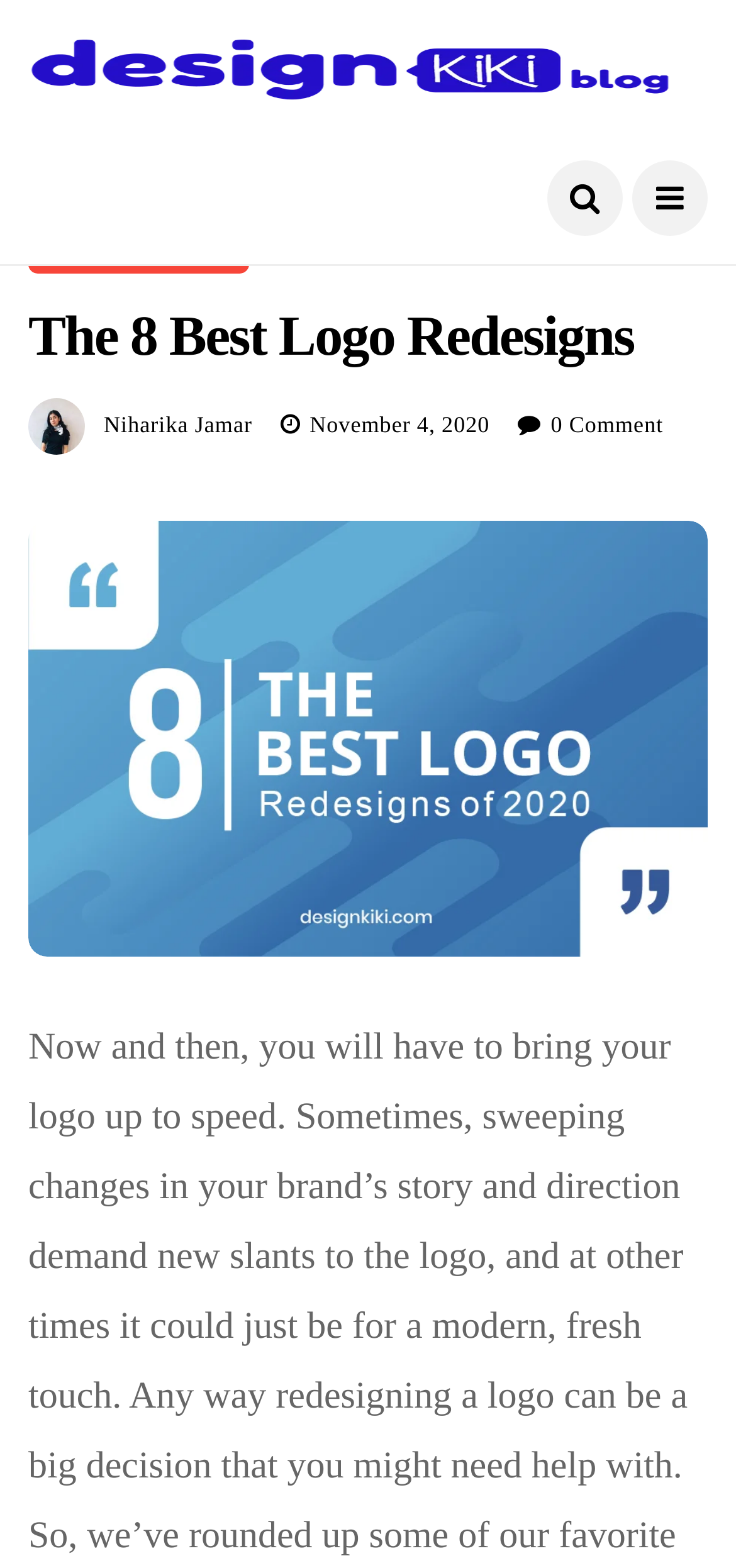What is the website's name?
Please provide a single word or phrase as your answer based on the screenshot.

Designkiki